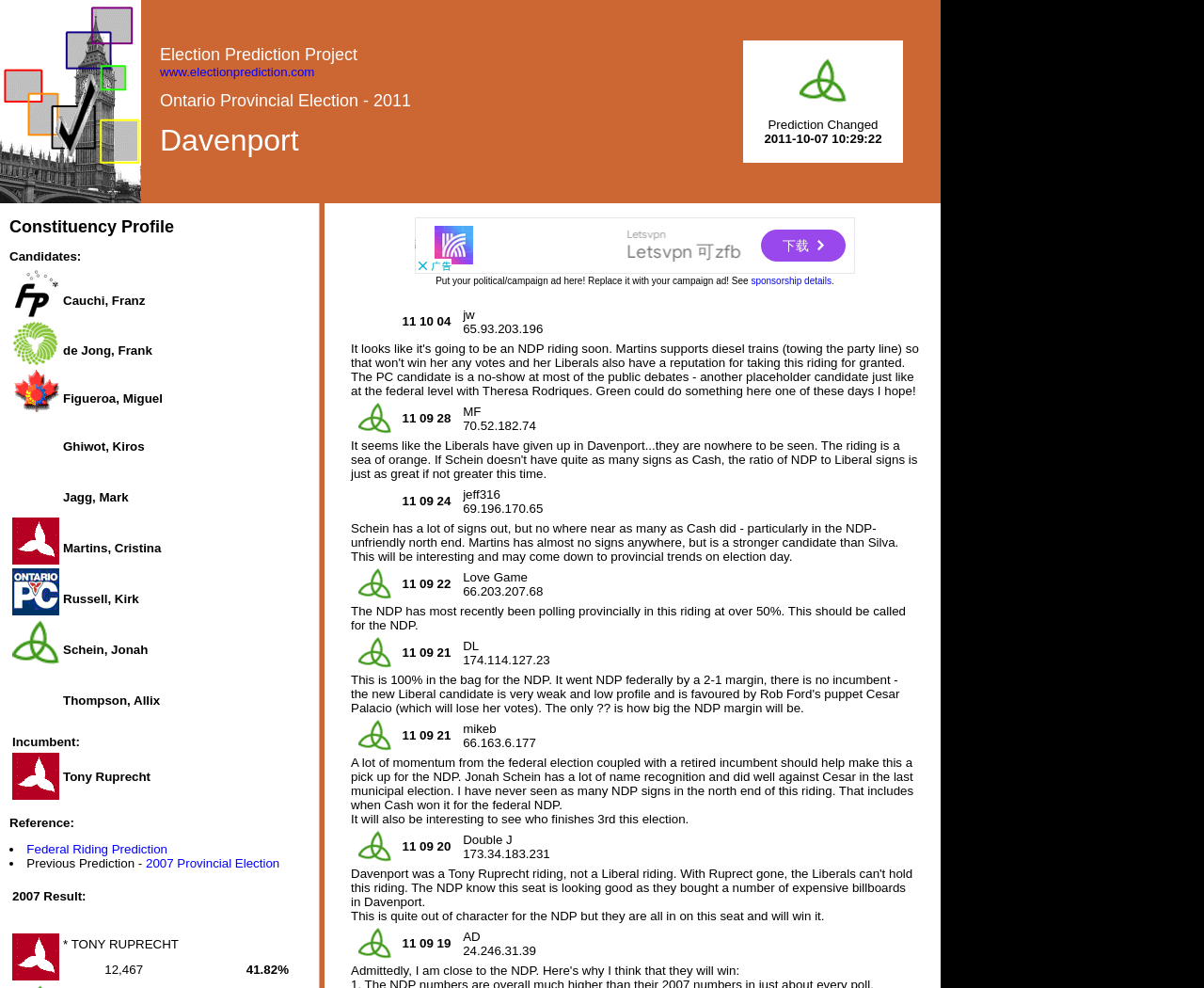Provide a brief response using a word or short phrase to this question:
What is the percentage of votes for the winner in 2007?

41.82%